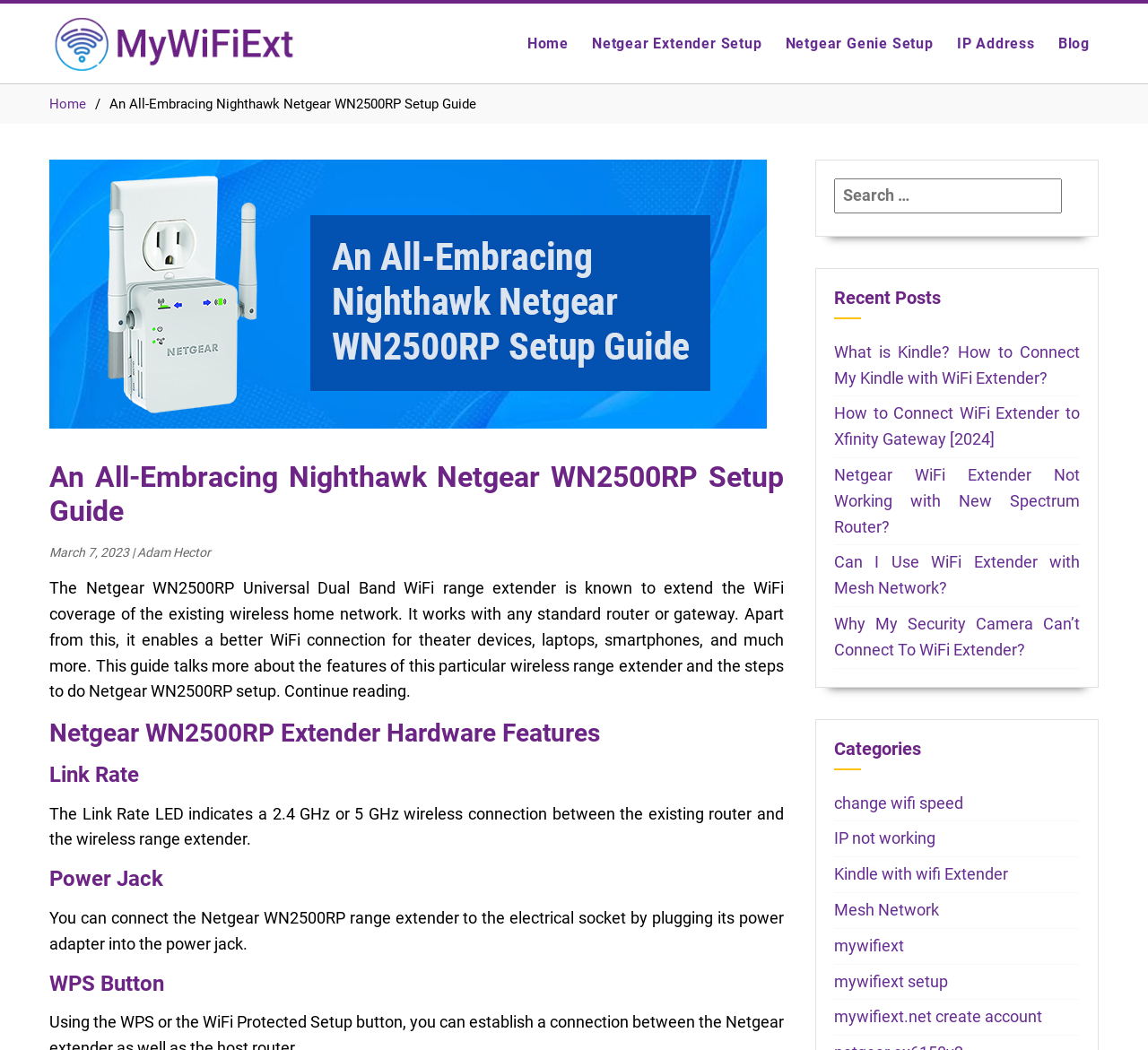Using a single word or phrase, answer the following question: 
How many links are there in the top navigation bar?

5